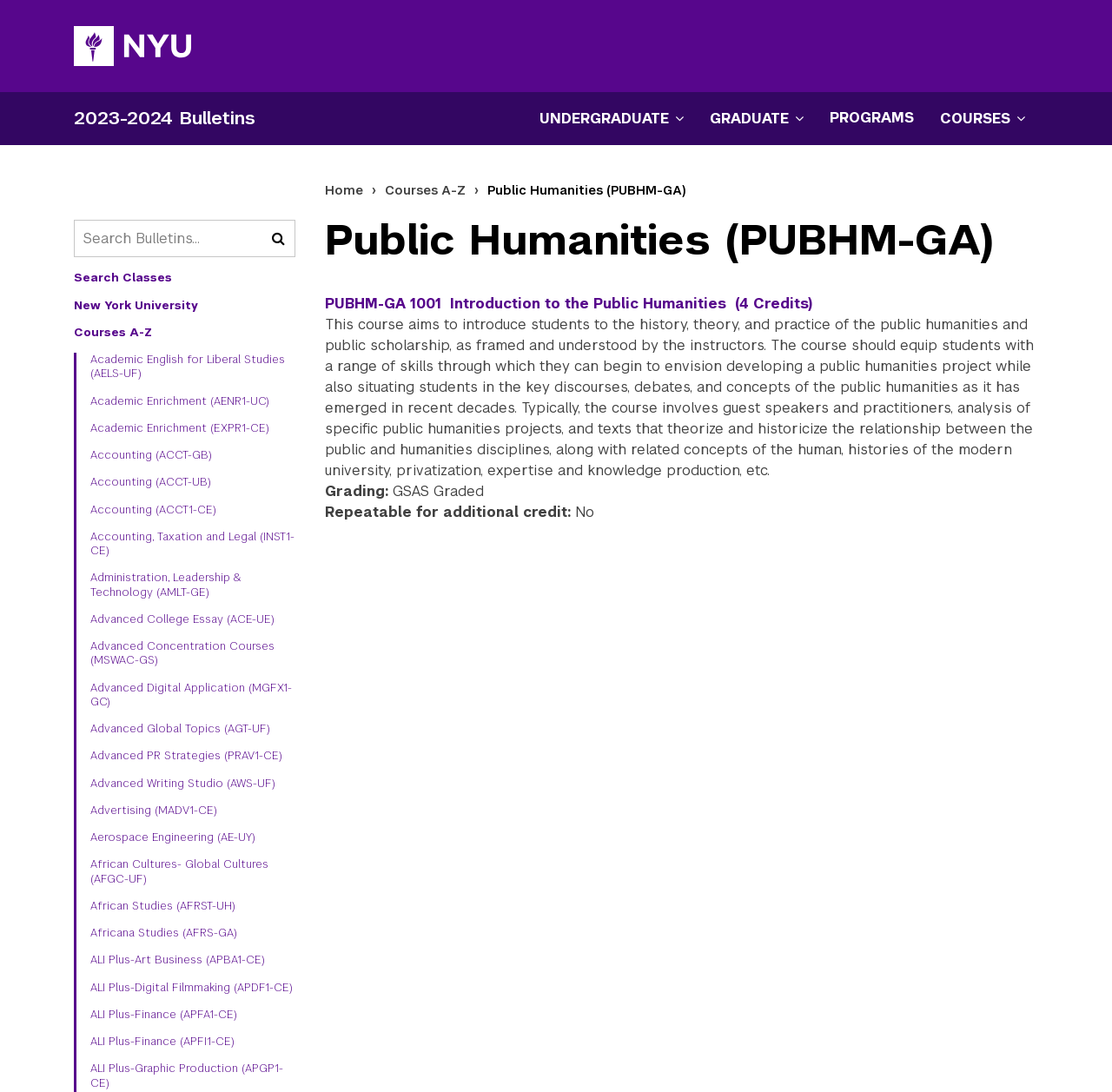Please identify the bounding box coordinates of the element's region that should be clicked to execute the following instruction: "Click on Public Humanities (PUBHM-GA)". The bounding box coordinates must be four float numbers between 0 and 1, i.e., [left, top, right, bottom].

[0.438, 0.167, 0.617, 0.181]